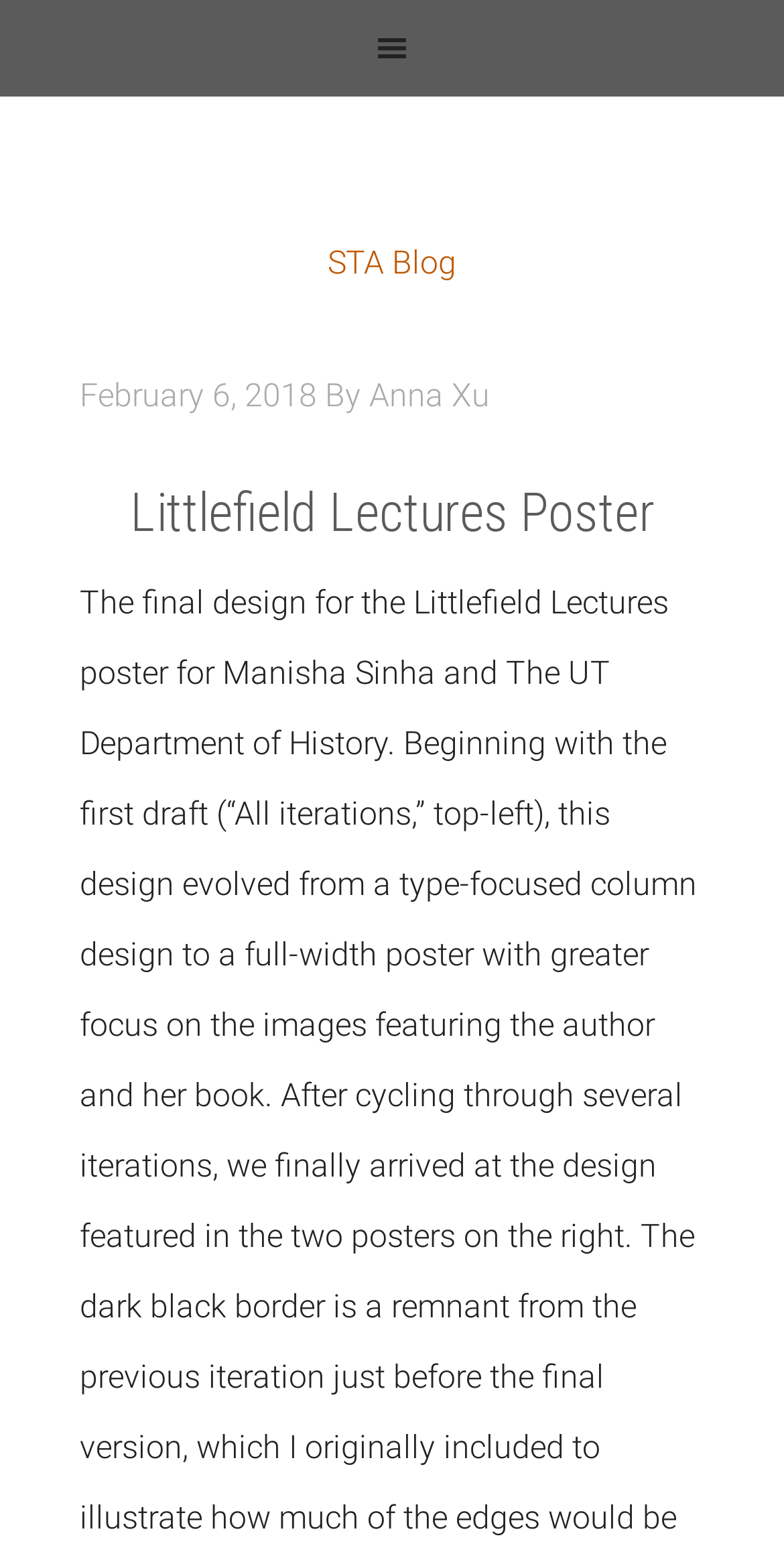Respond to the question below with a single word or phrase:
What is the position of the navigation menu?

Top